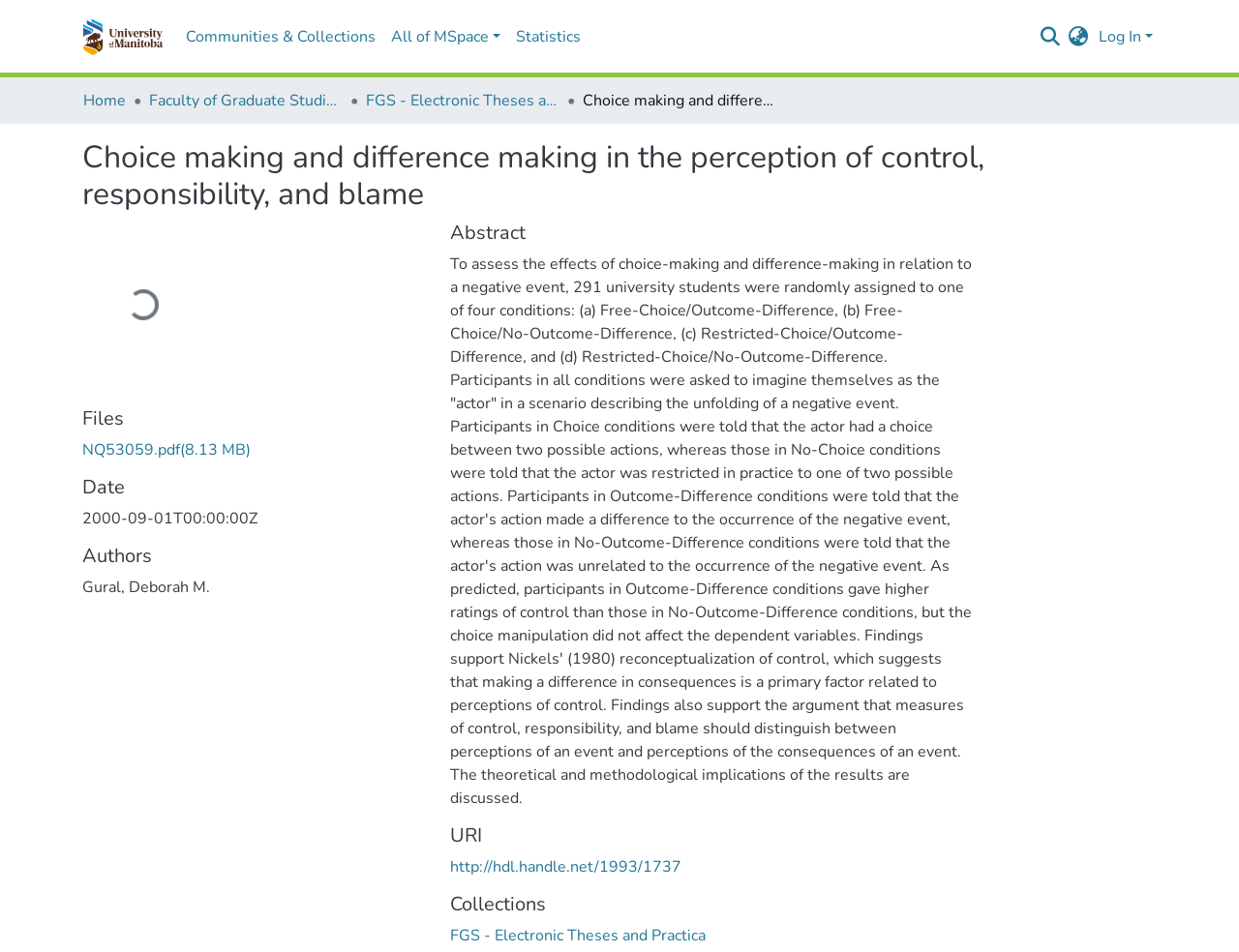Construct a thorough caption encompassing all aspects of the webpage.

The webpage appears to be a repository page for a research paper titled "Choice making and difference making in the perception of control, responsibility, and blame". 

At the top of the page, there is a main navigation bar with several links, including "Repository logo", "Communities & Collections", "All of MSpace", "Statistics", and "Log In". On the right side of the navigation bar, there is a search box and a language switch button. 

Below the navigation bar, there is a breadcrumb navigation section with links to "Home", "Faculty of Graduate Studies (Electronic Theses and Practica)", and "FGS - Electronic Theses and Practica". 

The title of the research paper is displayed prominently in the middle of the page, followed by a heading that repeats the title. 

The page is divided into several sections, including "Files", "Date", "Authors", and "Abstract". The "Files" section contains a link to a PDF file named "NQ53059.pdf". The "Date" section displays the date "2000-09-01T00:00:00Z". The "Authors" section lists the author's name as "Gural, Deborah M.". 

The "Abstract" section is the longest section on the page, and it summarizes the research paper's content. The abstract explains that the study assesses the effects of choice-making and difference-making in relation to a negative event, and it describes the methodology and findings of the study. 

Finally, there are additional sections on the page, including "URI" and "Collections", which provide links to related resources.